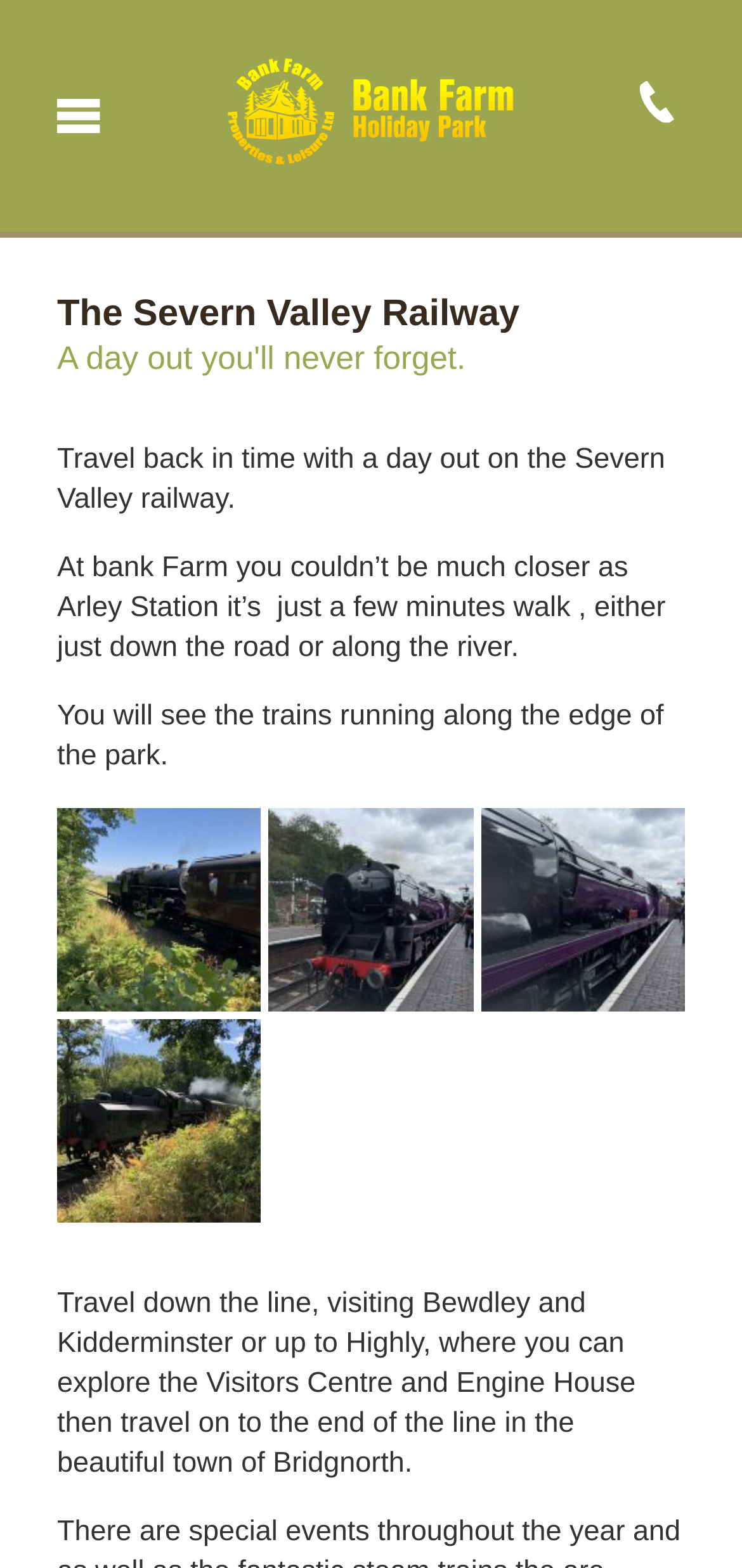What is the name of the railway?
Look at the image and respond with a single word or a short phrase.

Severn Valley Railway